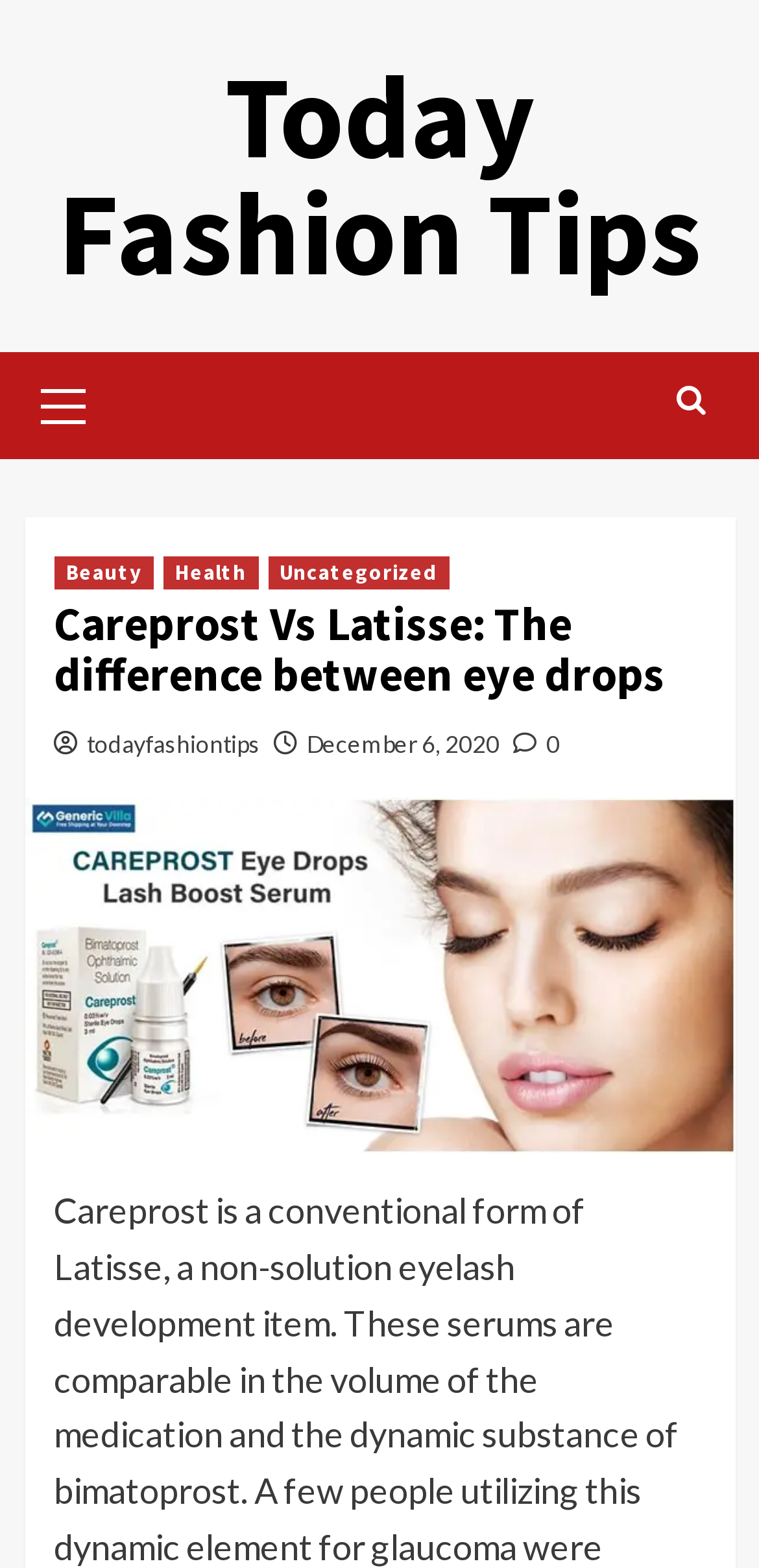Using the format (top-left x, top-left y, bottom-right x, bottom-right y), and given the element description, identify the bounding box coordinates within the screenshot: Uncategorized

[0.353, 0.355, 0.591, 0.376]